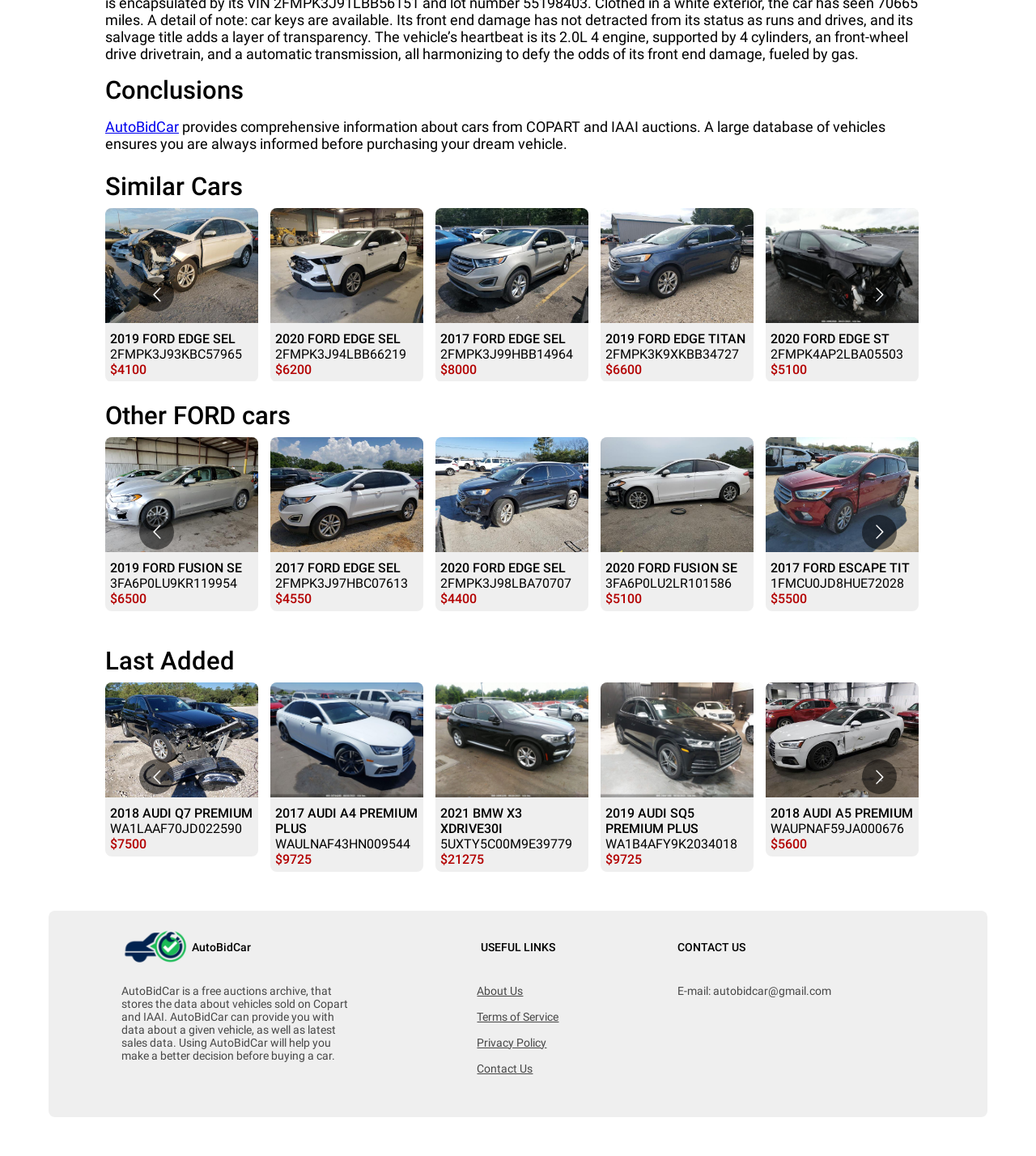Could you provide the bounding box coordinates for the portion of the screen to click to complete this instruction: "Click on the 'Other FORD cars' heading"?

[0.102, 0.347, 0.898, 0.373]